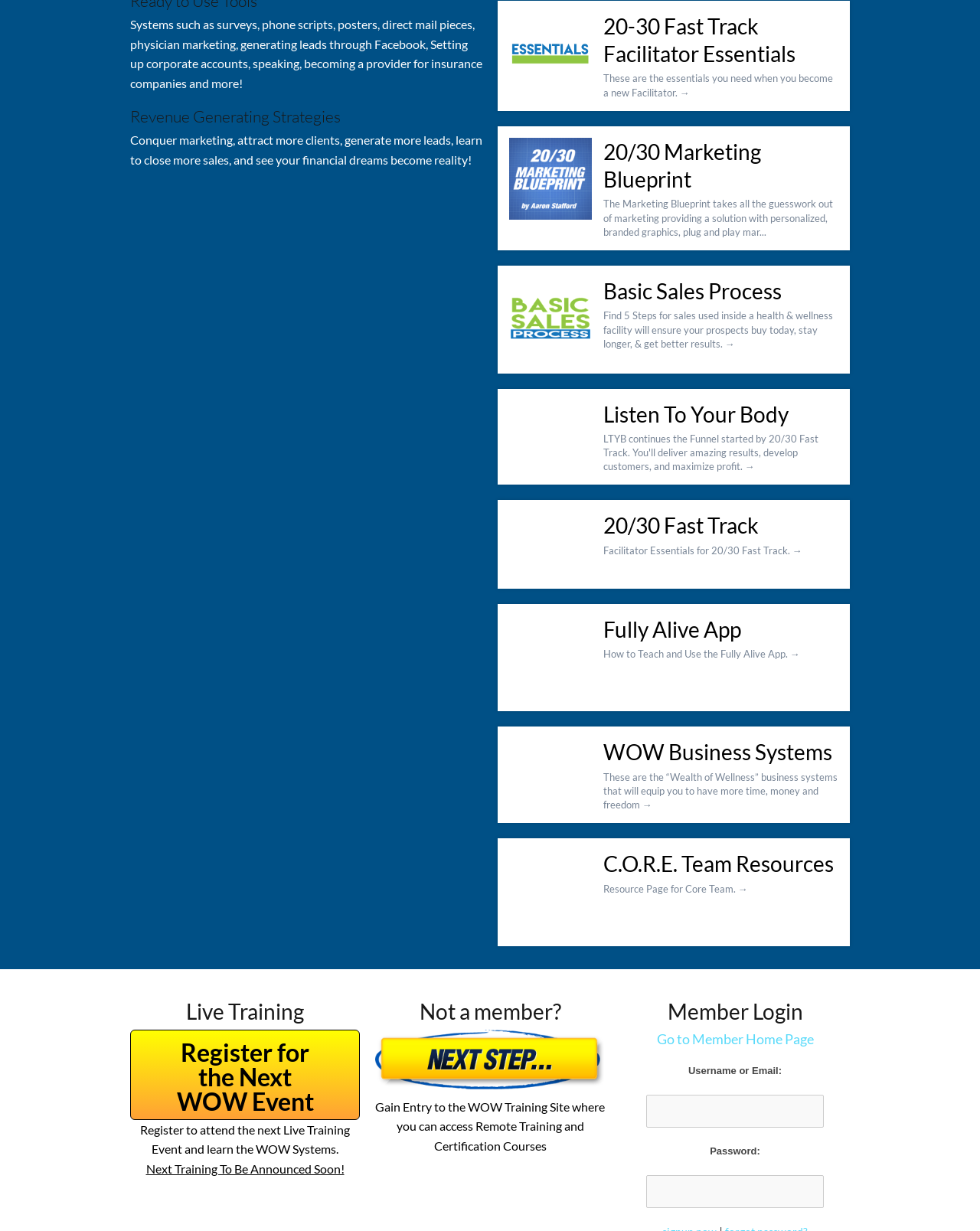Please mark the clickable region by giving the bounding box coordinates needed to complete this instruction: "Enter username".

[0.659, 0.889, 0.841, 0.916]